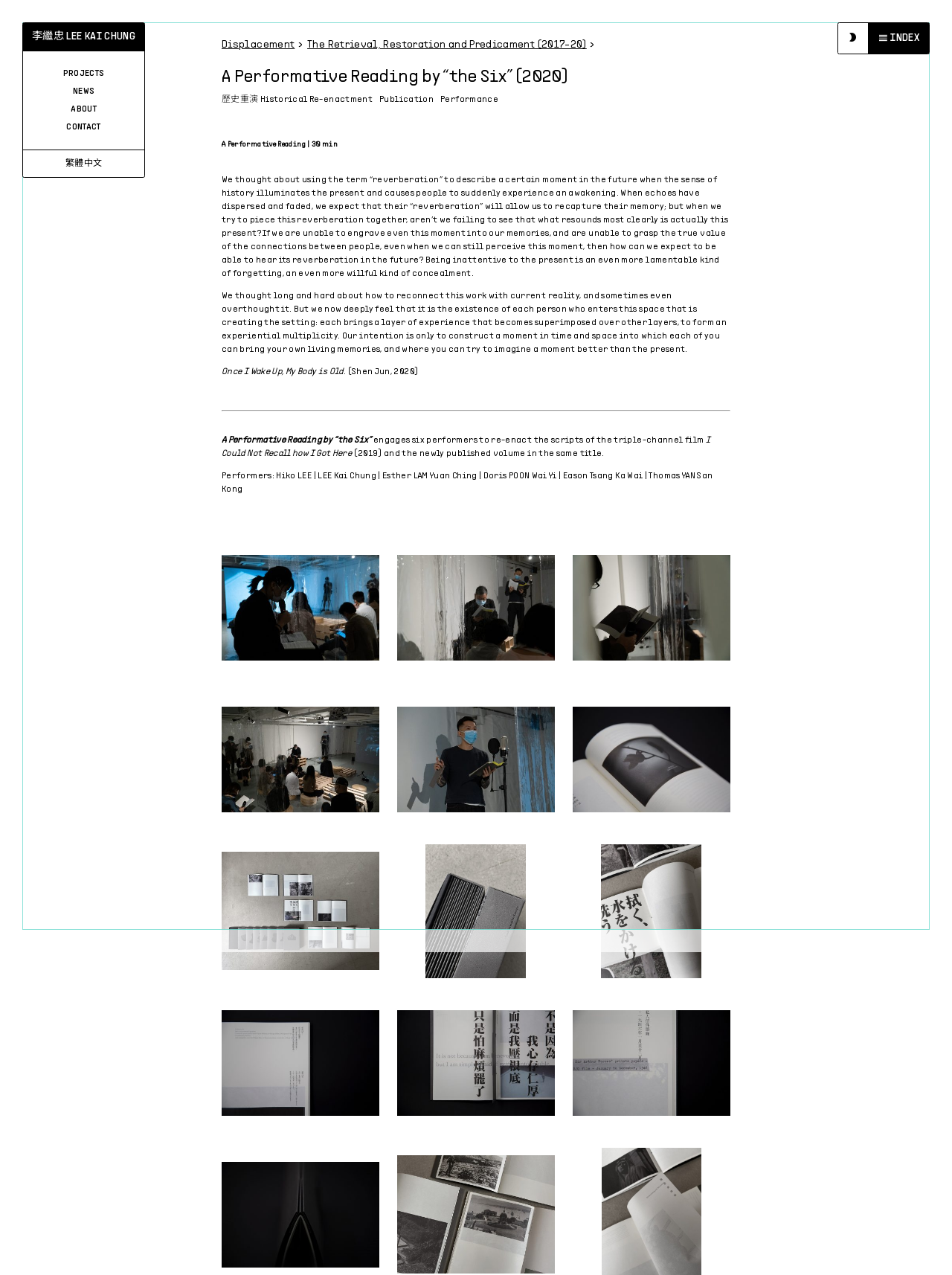Please find the bounding box for the UI element described by: "Can’t Live Without (2017)".

[0.267, 0.649, 0.432, 0.663]